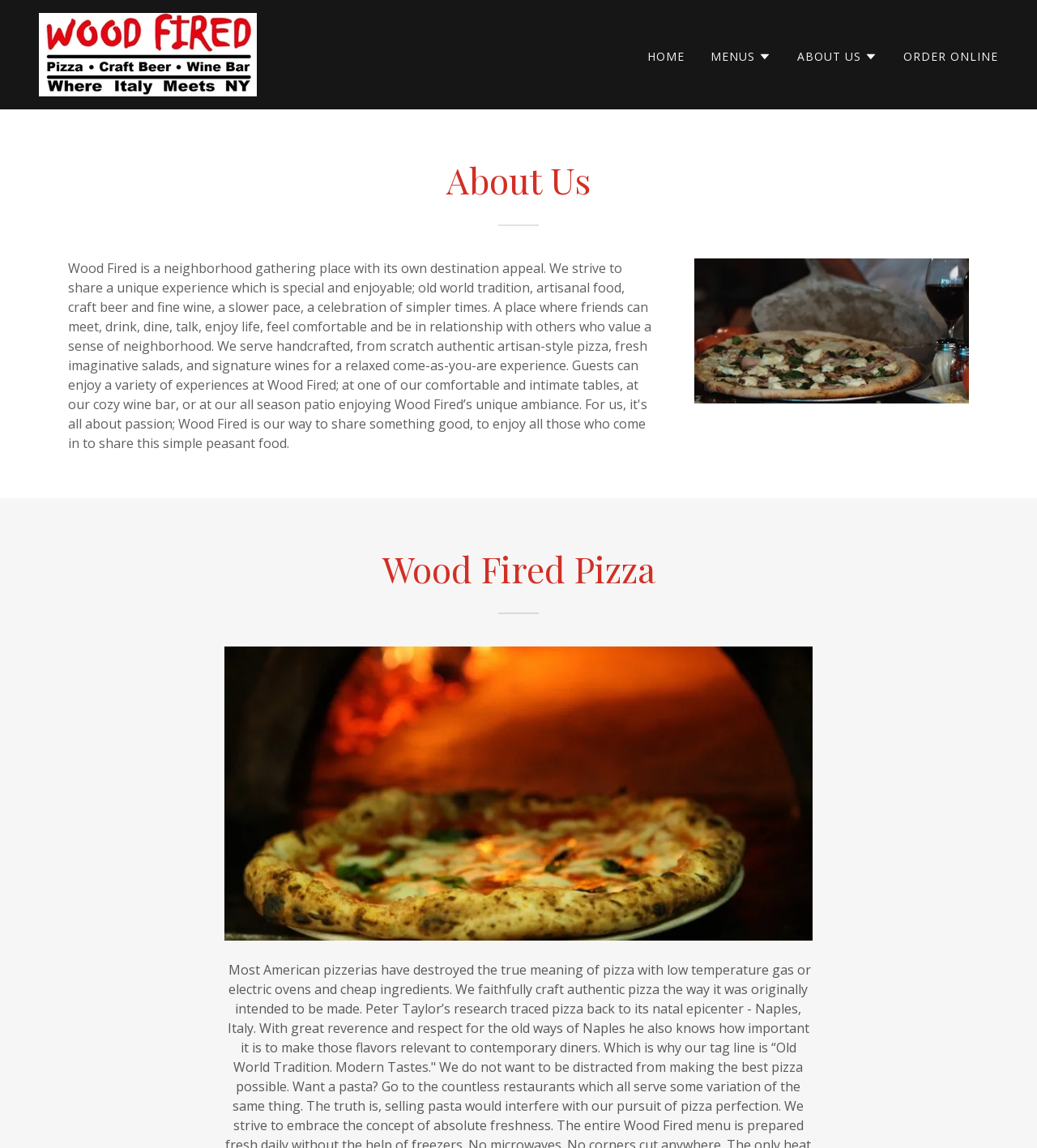Is the 'MENUS' button currently expanded?
Look at the screenshot and respond with one word or a short phrase.

No